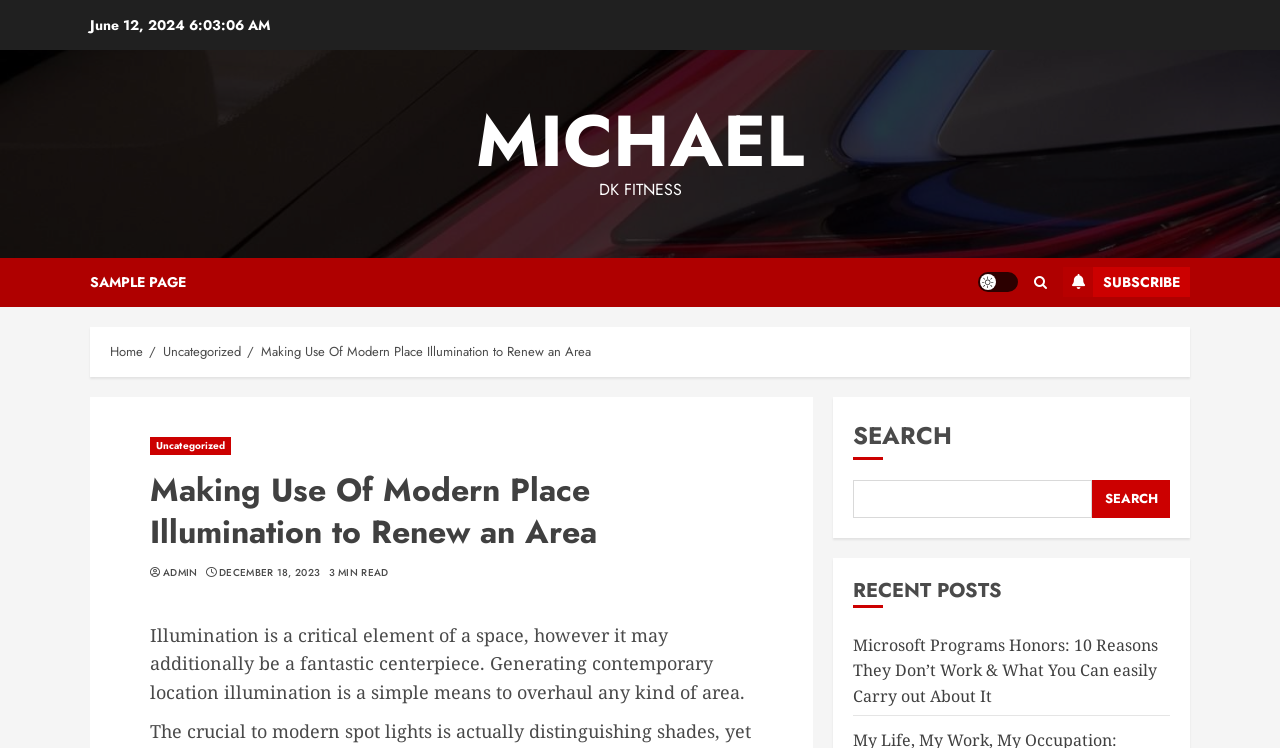Provide the bounding box coordinates of the area you need to click to execute the following instruction: "Go to the 'SAMPLE PAGE'".

[0.07, 0.344, 0.145, 0.41]